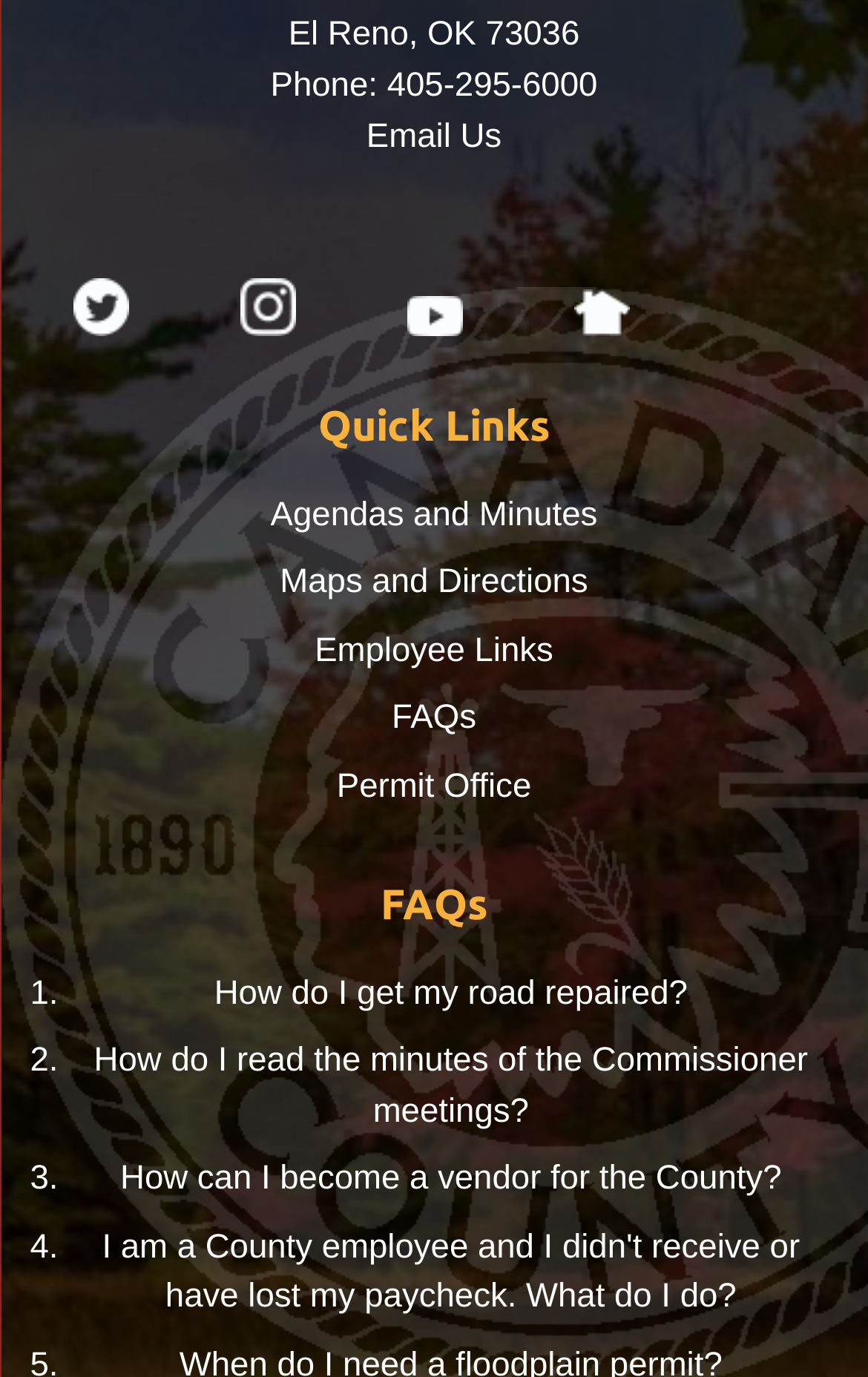What is the location of the office?
Refer to the image and give a detailed answer to the query.

The location of the office is provided in the top section of the webpage, which displays the address 'El Reno, OK 73036' as a static text element.